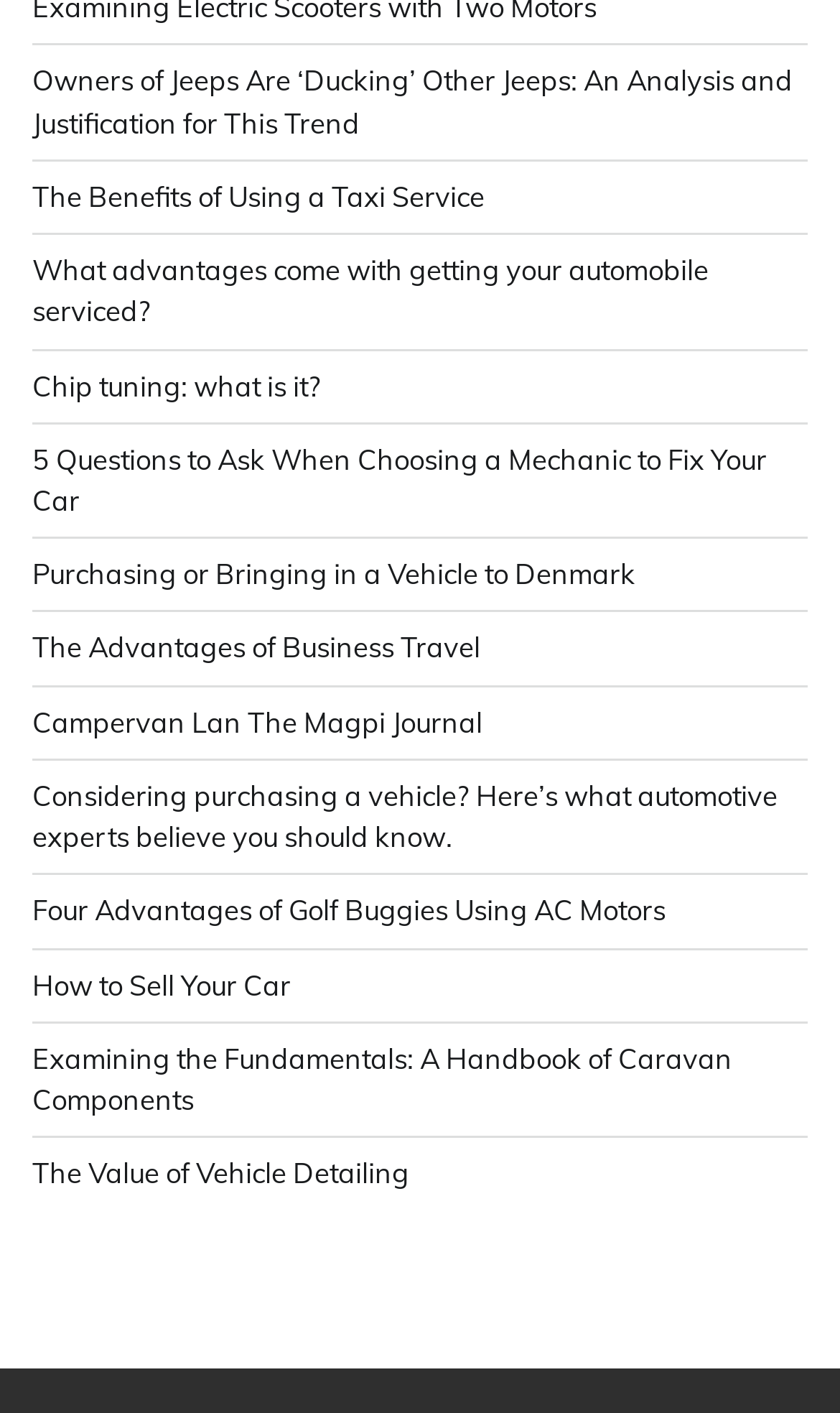Provide a one-word or short-phrase response to the question:
What is the topic of the link with the text 'What advantages come with getting your automobile serviced?'

Car servicing